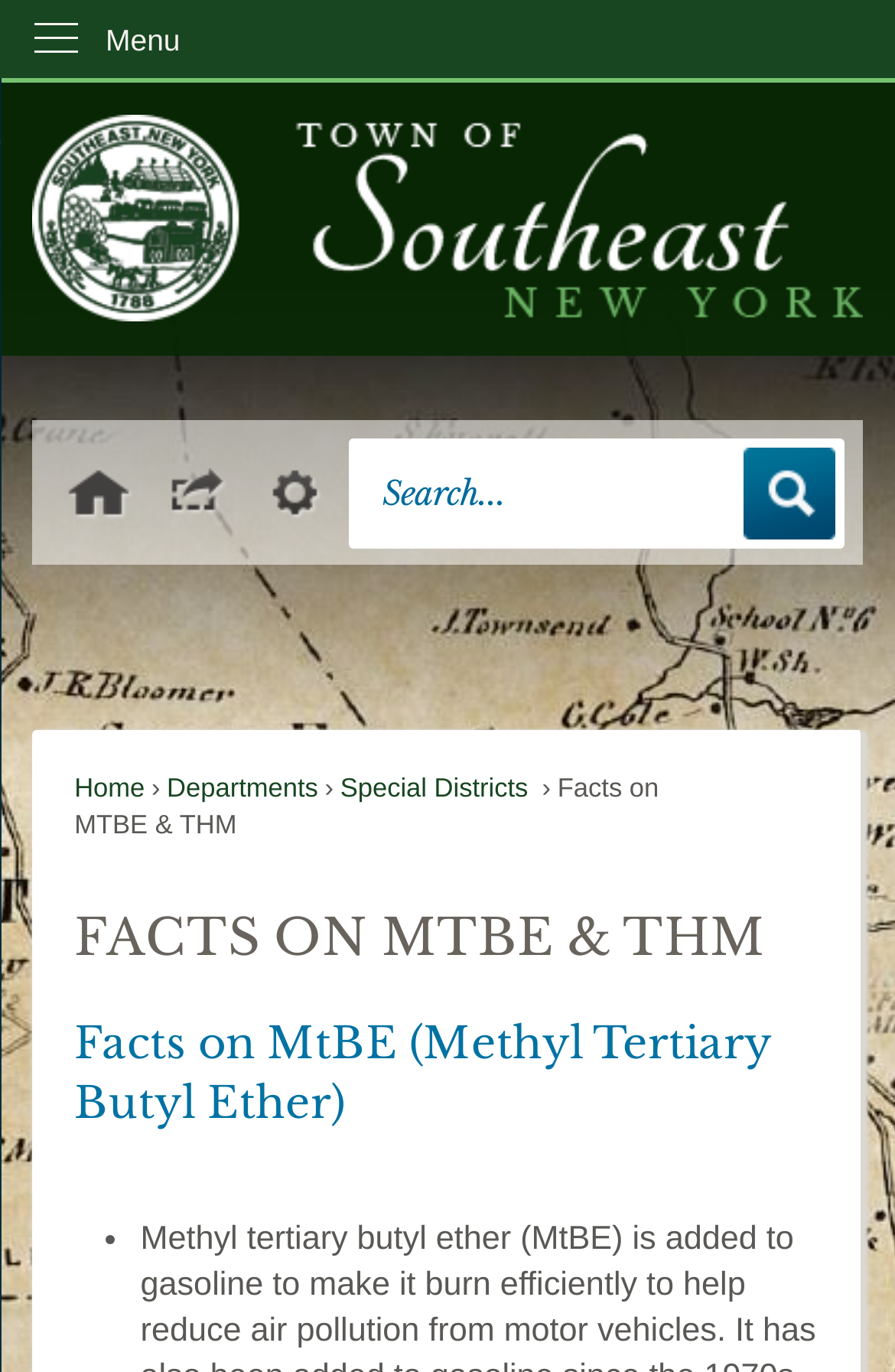Locate the bounding box coordinates of the area to click to fulfill this instruction: "Skip to main content". The bounding box should be presented as four float numbers between 0 and 1, in the order [left, top, right, bottom].

[0.0, 0.0, 0.042, 0.027]